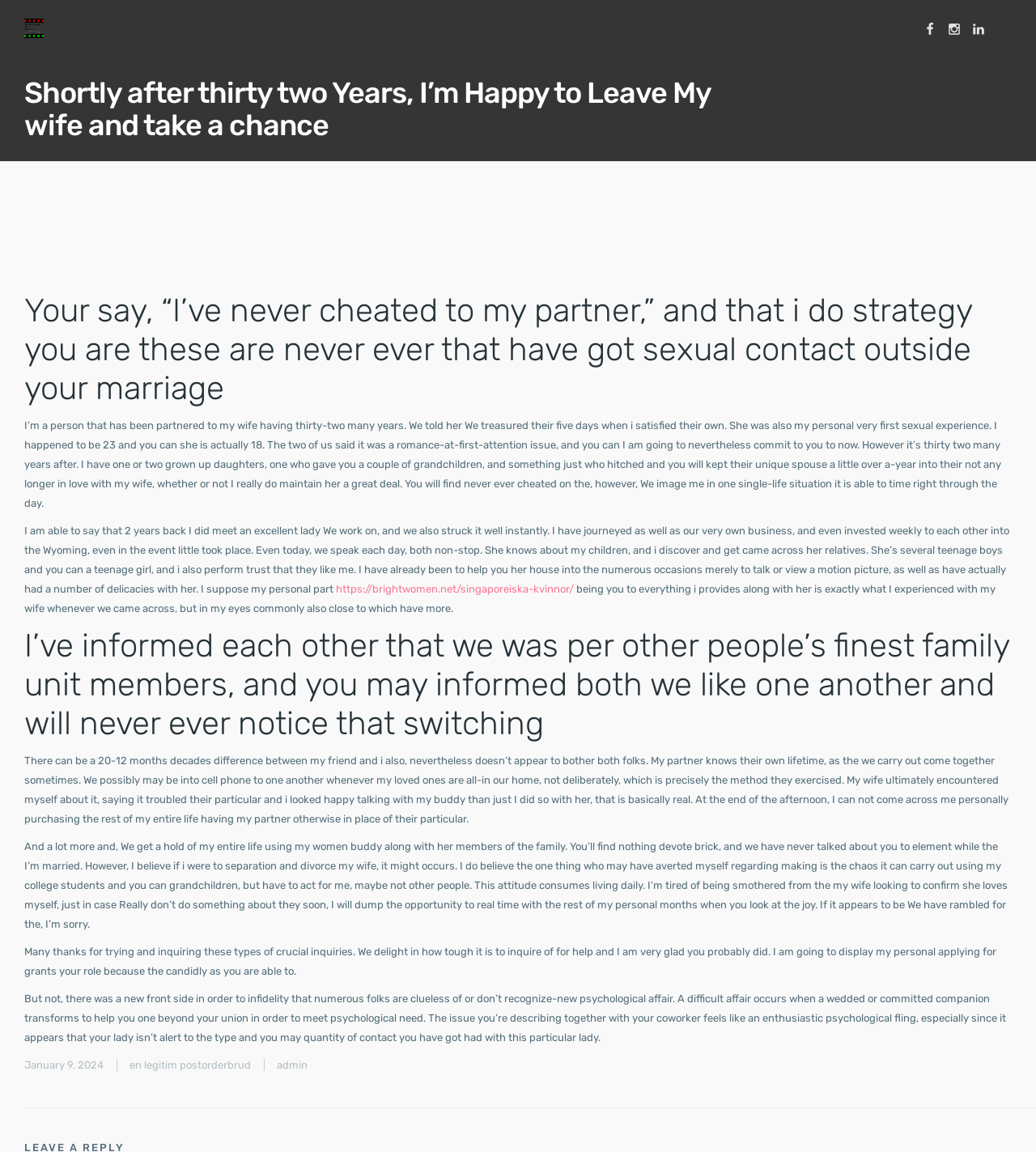Based on what you see in the screenshot, provide a thorough answer to this question: Is the author of the text married?

The author of the text mentions being married to their wife for 32 years, having two grown-up daughters, and grandchildren, indicating that they are indeed married.